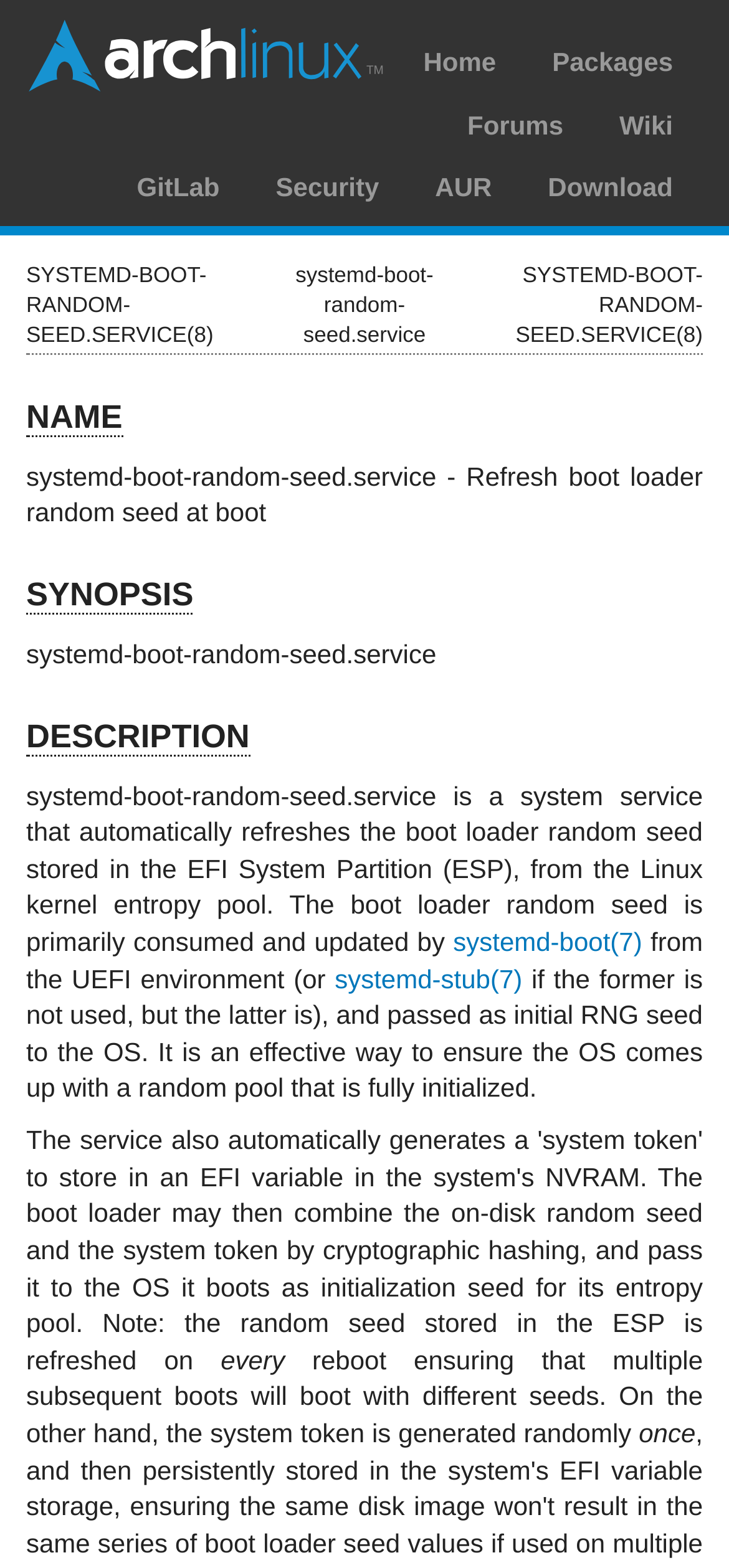Locate the bounding box coordinates of the element's region that should be clicked to carry out the following instruction: "View systemd-boot-random-seed.service documentation". The coordinates need to be four float numbers between 0 and 1, i.e., [left, top, right, bottom].

[0.036, 0.167, 0.382, 0.225]